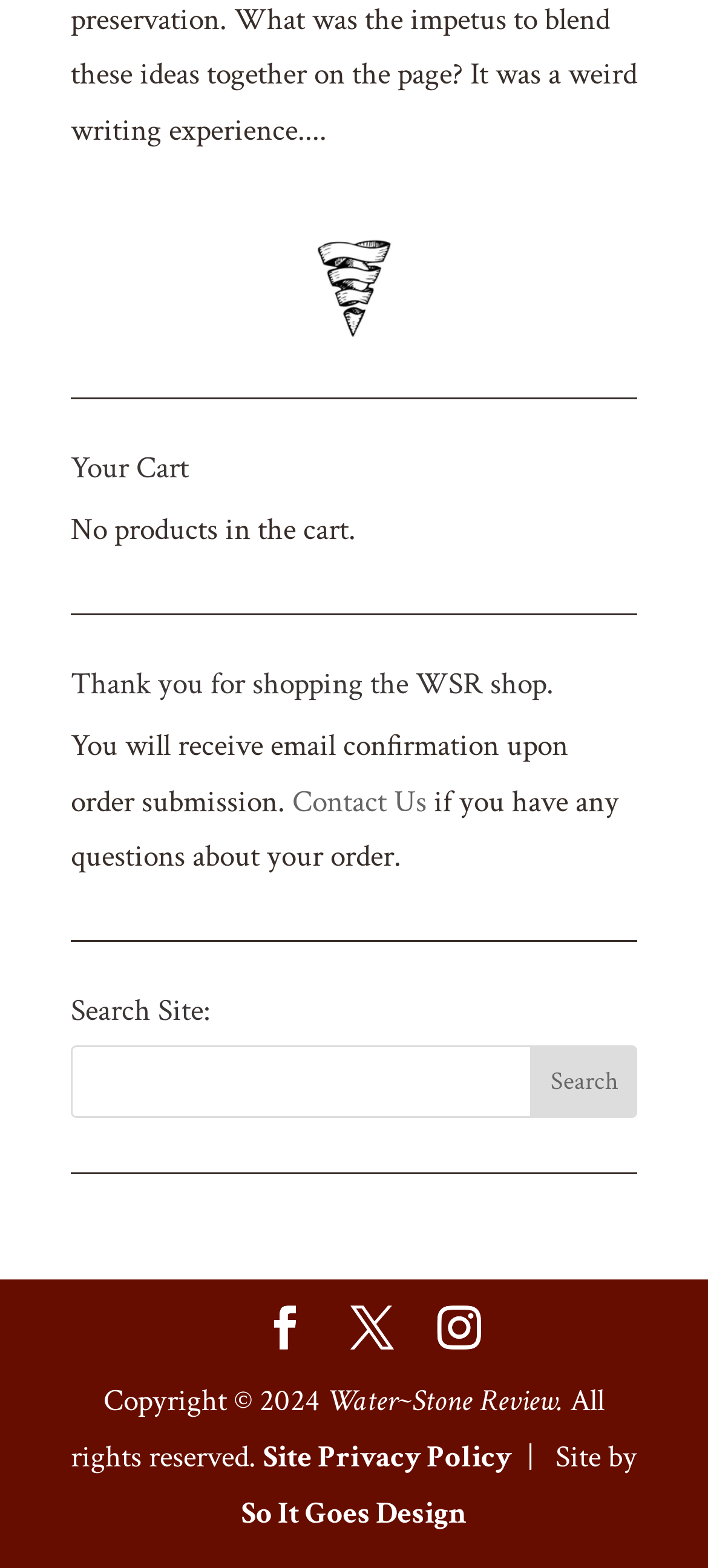Bounding box coordinates should be provided in the format (top-left x, top-left y, bottom-right x, bottom-right y) with all values between 0 and 1. Identify the bounding box for this UI element: X

[0.495, 0.833, 0.556, 0.868]